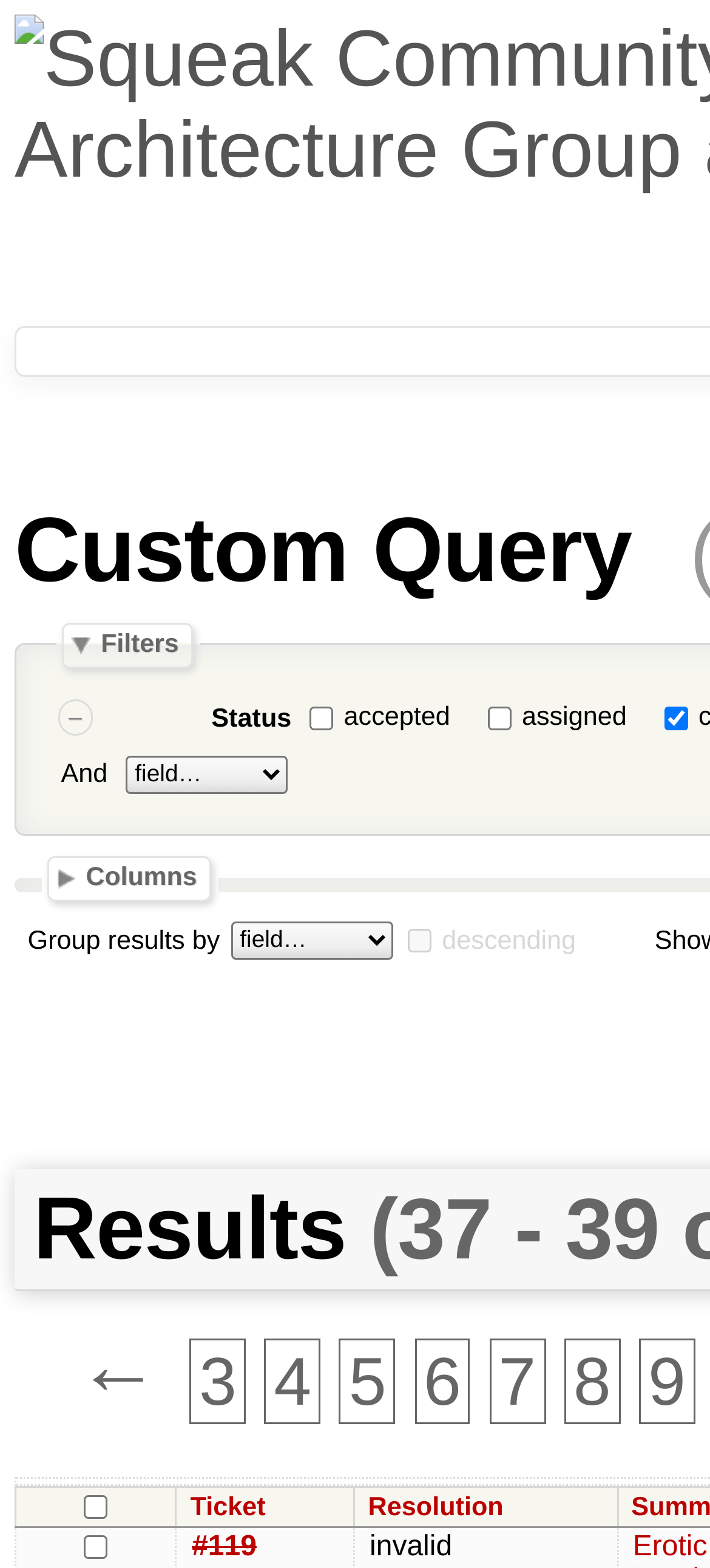Using the description: "Filters", identify the bounding box of the corresponding UI element in the screenshot.

[0.088, 0.513, 0.273, 0.543]